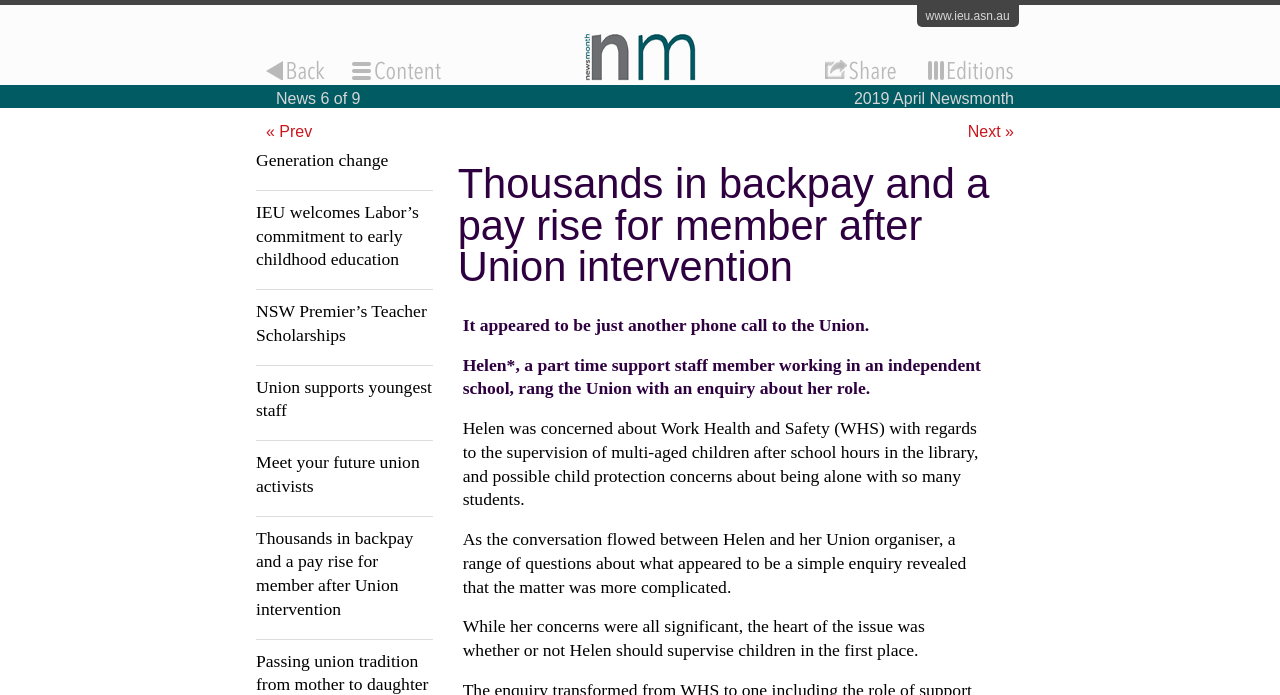Using the description "parent_node: HEALTH AND WELLNESS", locate and provide the bounding box of the UI element.

None